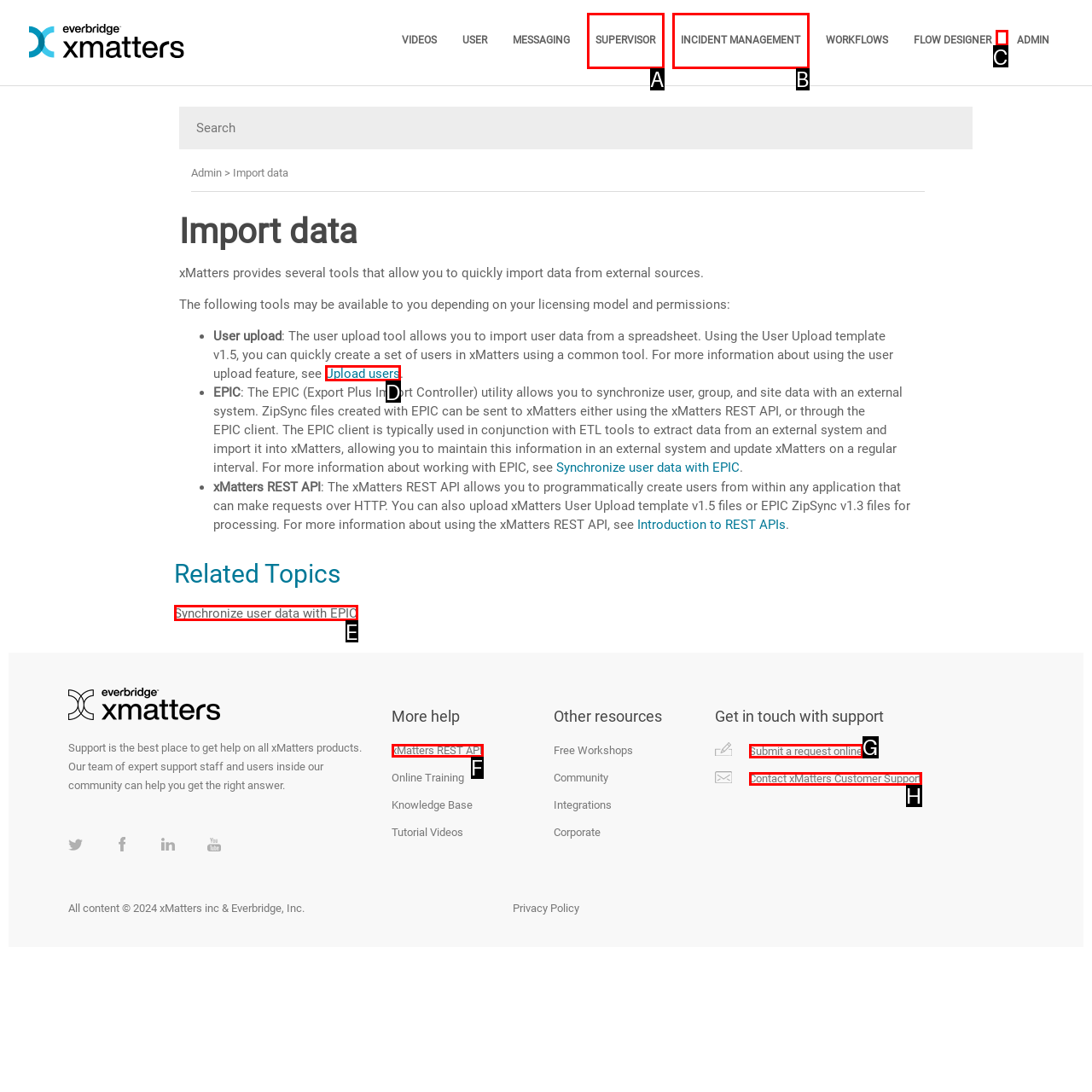Select the UI element that should be clicked to execute the following task: Get in touch with support
Provide the letter of the correct choice from the given options.

G